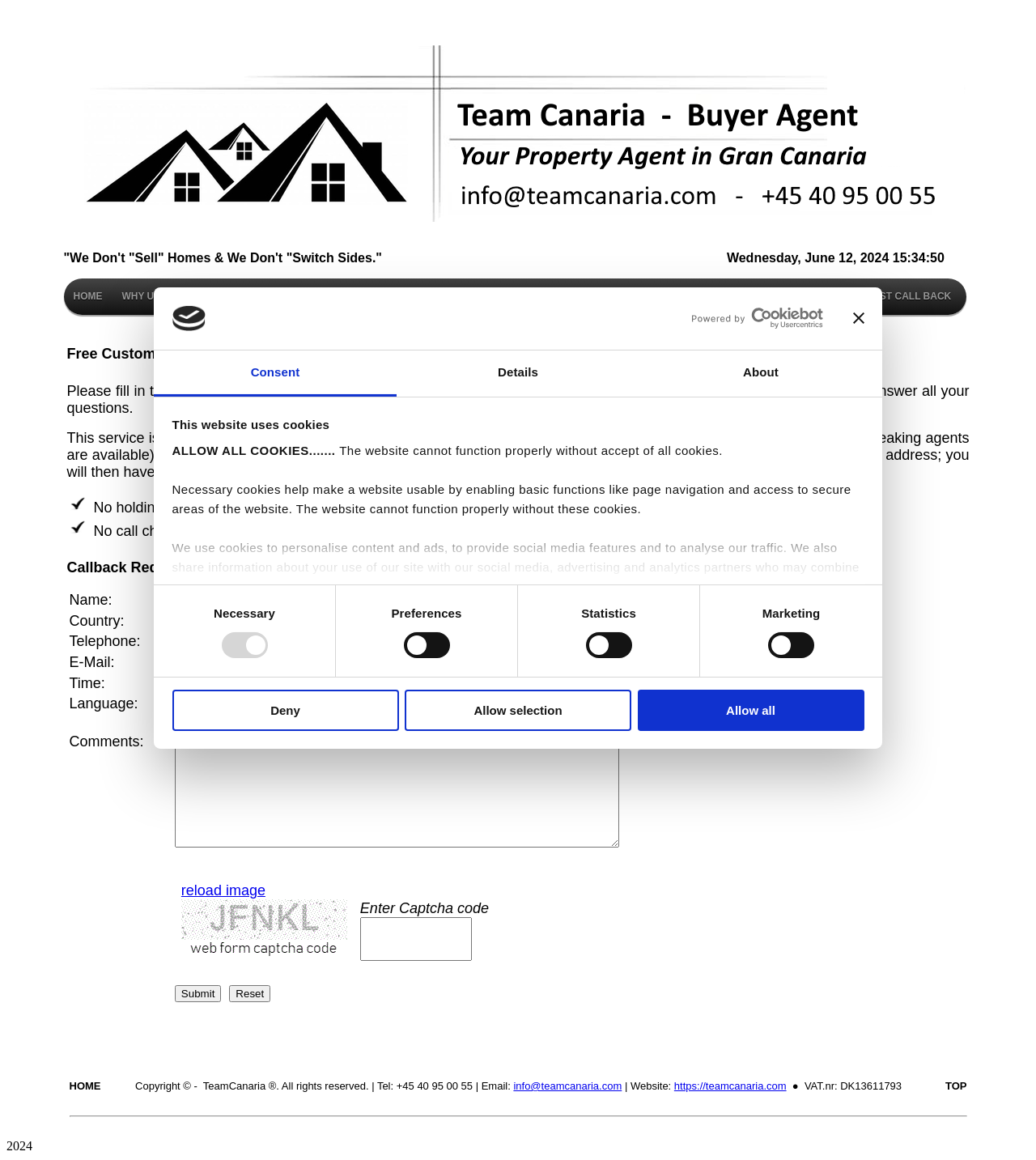What is the website about?
Using the visual information from the image, give a one-word or short-phrase answer.

Real estate buying agent